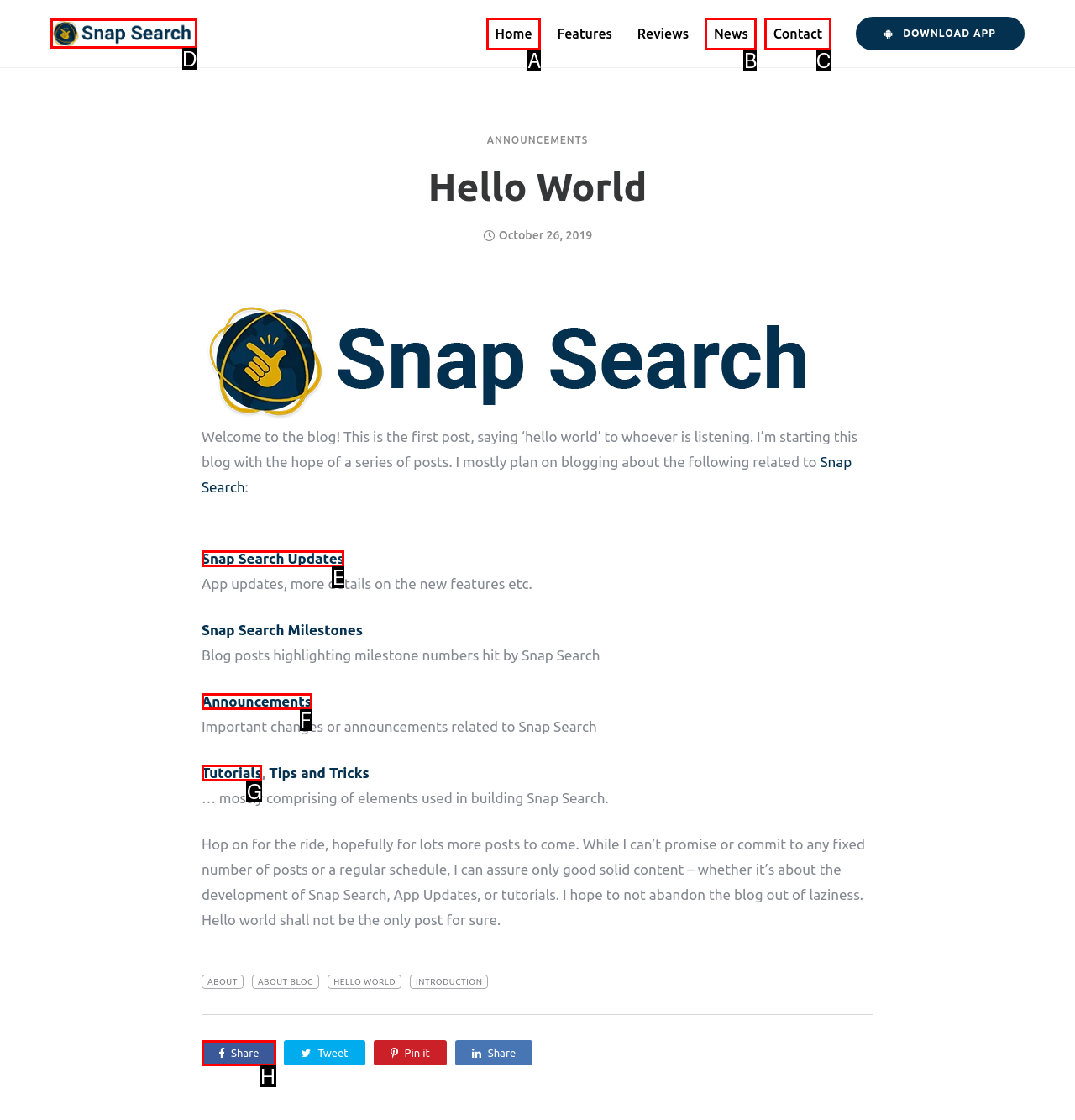Select the HTML element that needs to be clicked to perform the task: Click the logo of Snap Search. Reply with the letter of the chosen option.

D